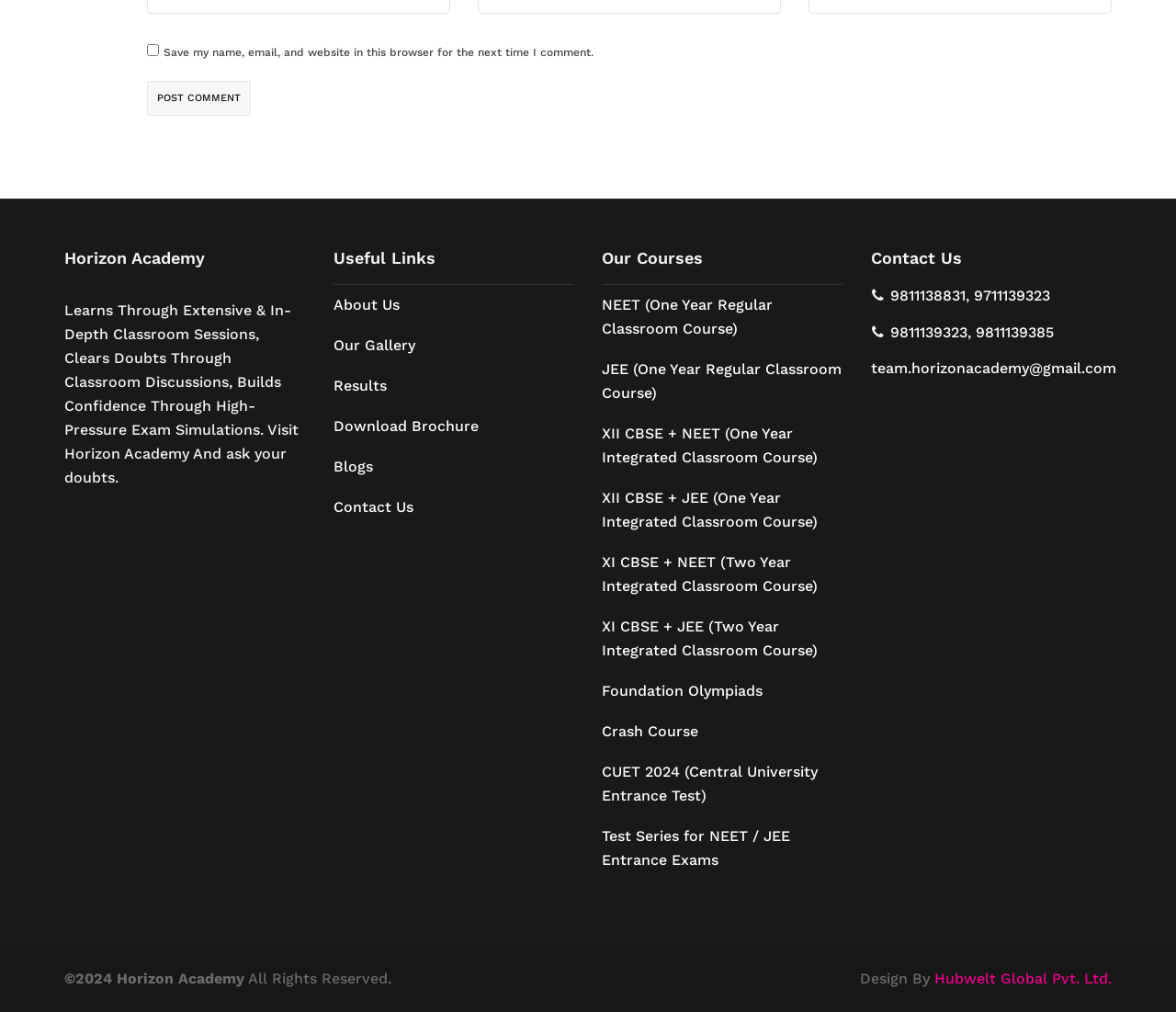What is the purpose of the 'Post comment' button?
From the image, respond using a single word or phrase.

To post a comment